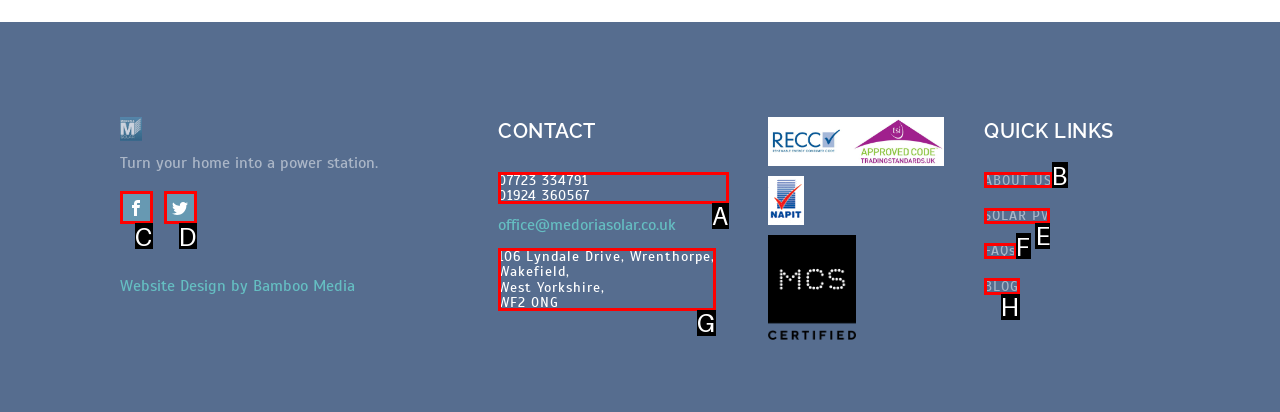Identify the letter of the option that should be selected to accomplish the following task: Learn more about Medoria Solar's solar PV services. Provide the letter directly.

E